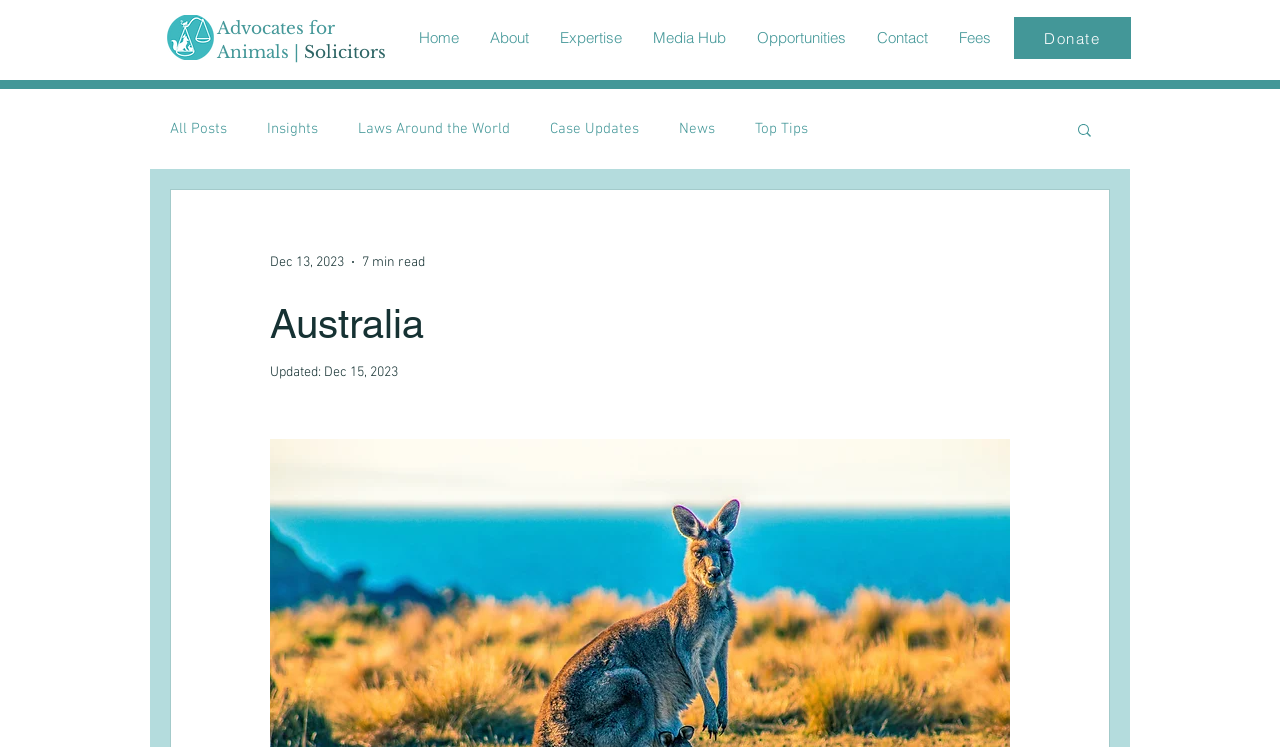Using the provided element description, identify the bounding box coordinates as (top-left x, top-left y, bottom-right x, bottom-right y). Ensure all values are between 0 and 1. Description: News

[0.53, 0.161, 0.559, 0.185]